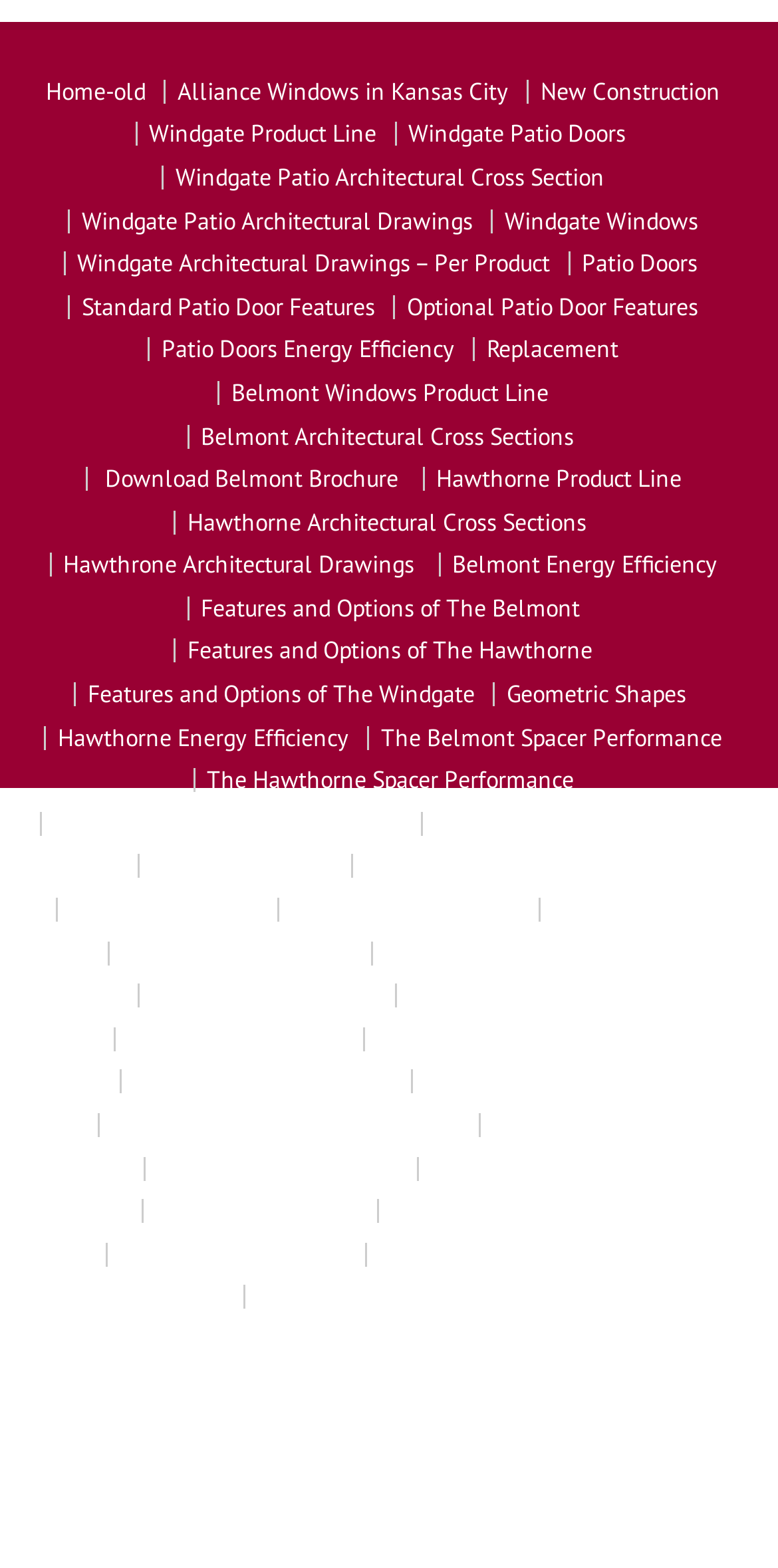Respond with a single word or phrase for the following question: 
What type of products does Alliance Windows offer?

Windows and doors